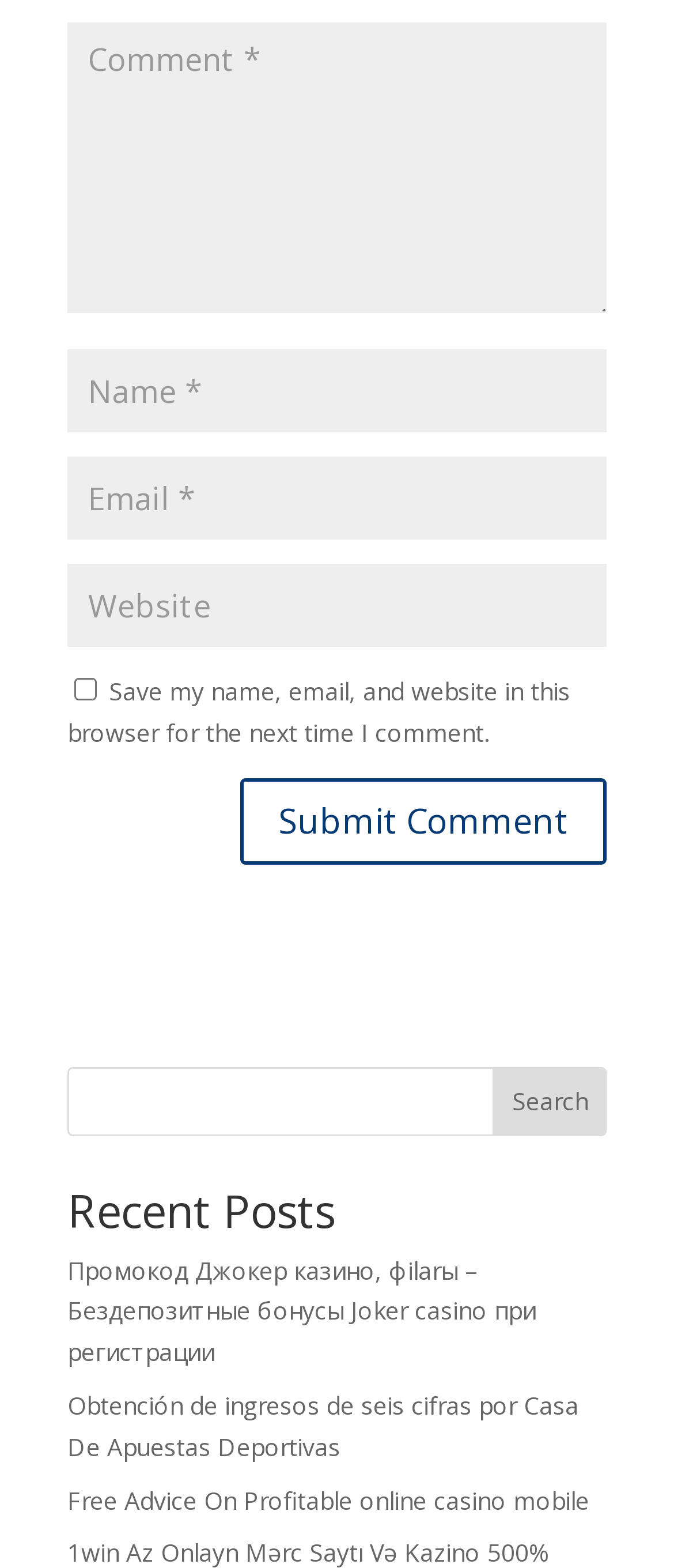Identify the bounding box coordinates of the element that should be clicked to fulfill this task: "Submit a comment". The coordinates should be provided as four float numbers between 0 and 1, i.e., [left, top, right, bottom].

[0.356, 0.496, 0.9, 0.551]